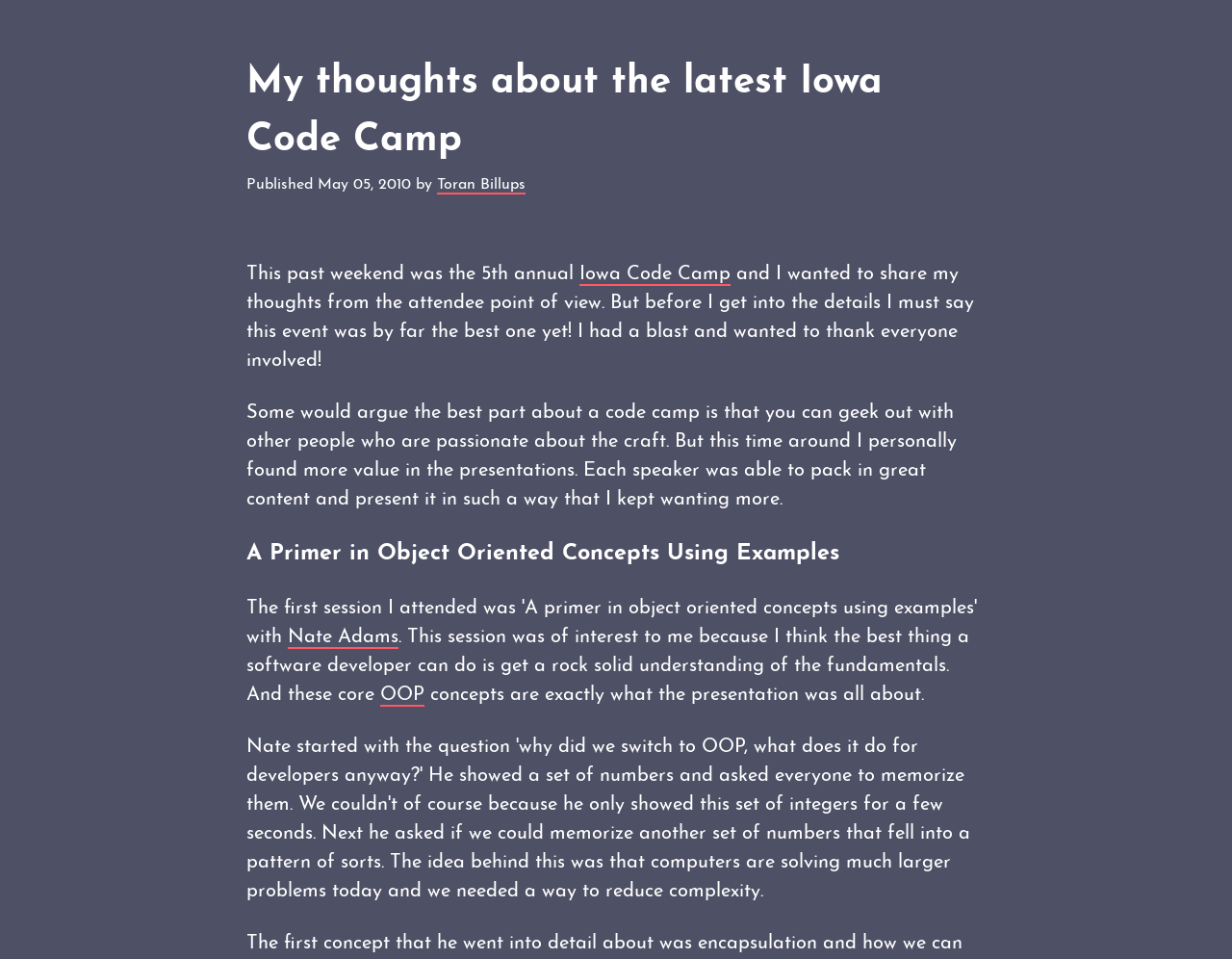Based on the image, provide a detailed response to the question:
What is the abbreviation of Object Oriented Programming?

The abbreviation of Object Oriented Programming is mentioned in the text 'OOP' which is a link on the webpage, indicating that OOP is the abbreviation for Object Oriented Programming.